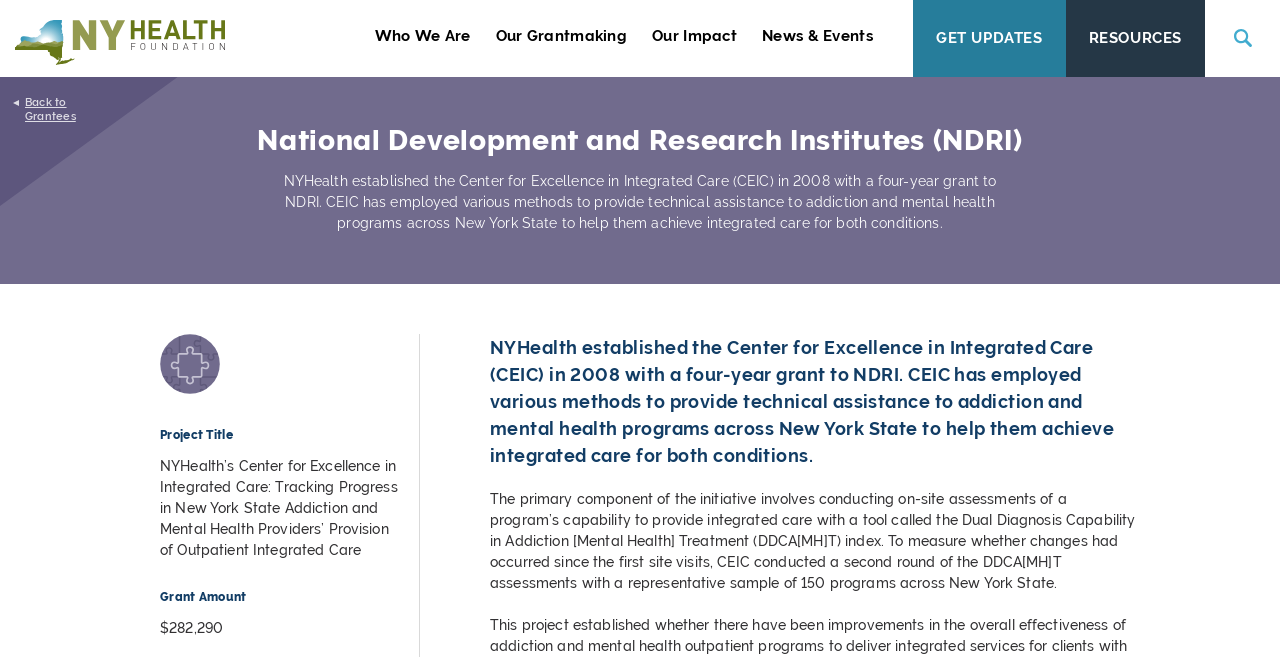What is the name of the foundation?
Answer the question with a detailed explanation, including all necessary information.

I found the answer by looking at the top-left corner of the webpage, where the logo and name of the foundation are displayed. The image 'New York Health Foundation' is accompanied by a link with the same text, which suggests that it is the name of the foundation.